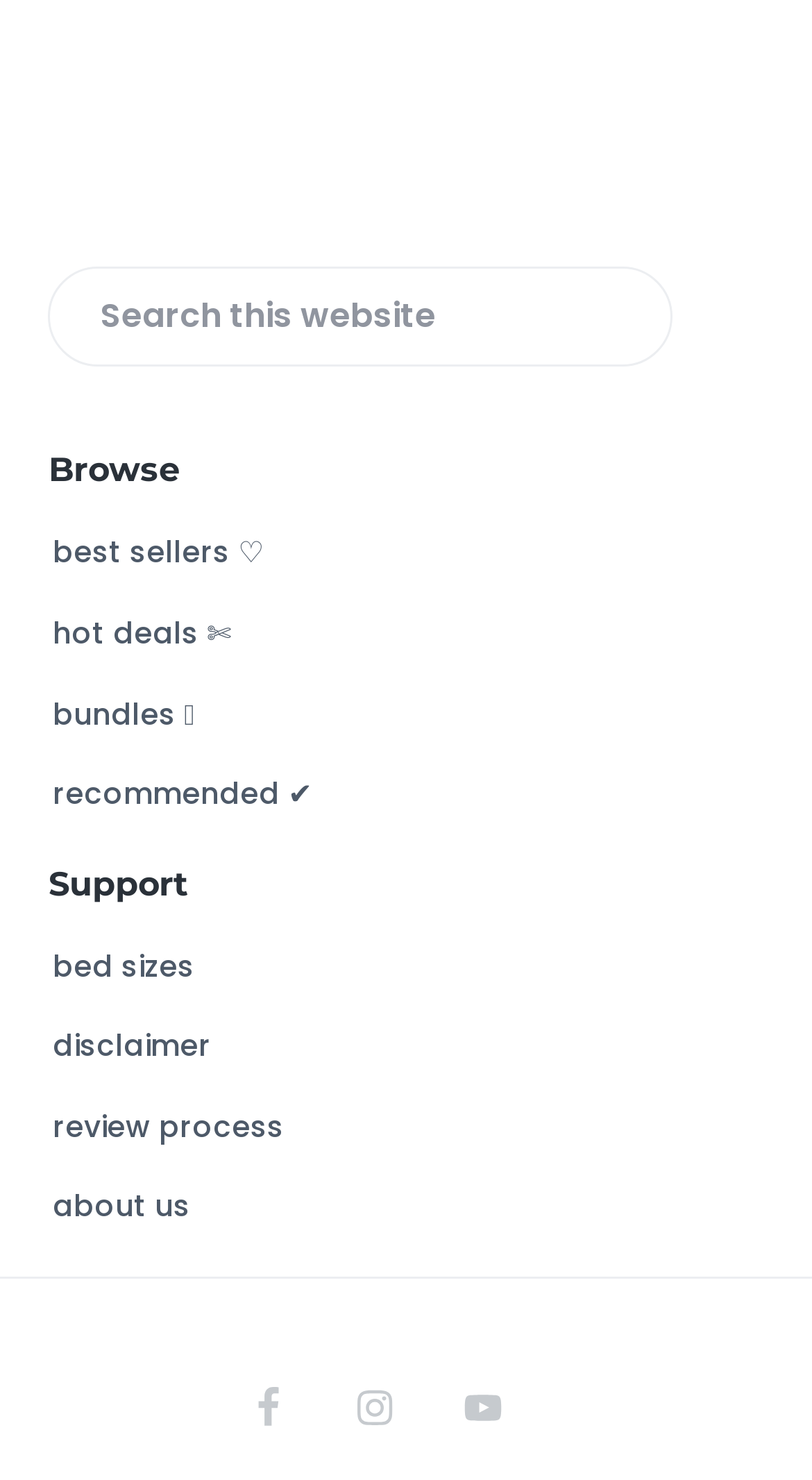Kindly determine the bounding box coordinates of the area that needs to be clicked to fulfill this instruction: "Follow on Facebook".

[0.278, 0.923, 0.381, 0.98]